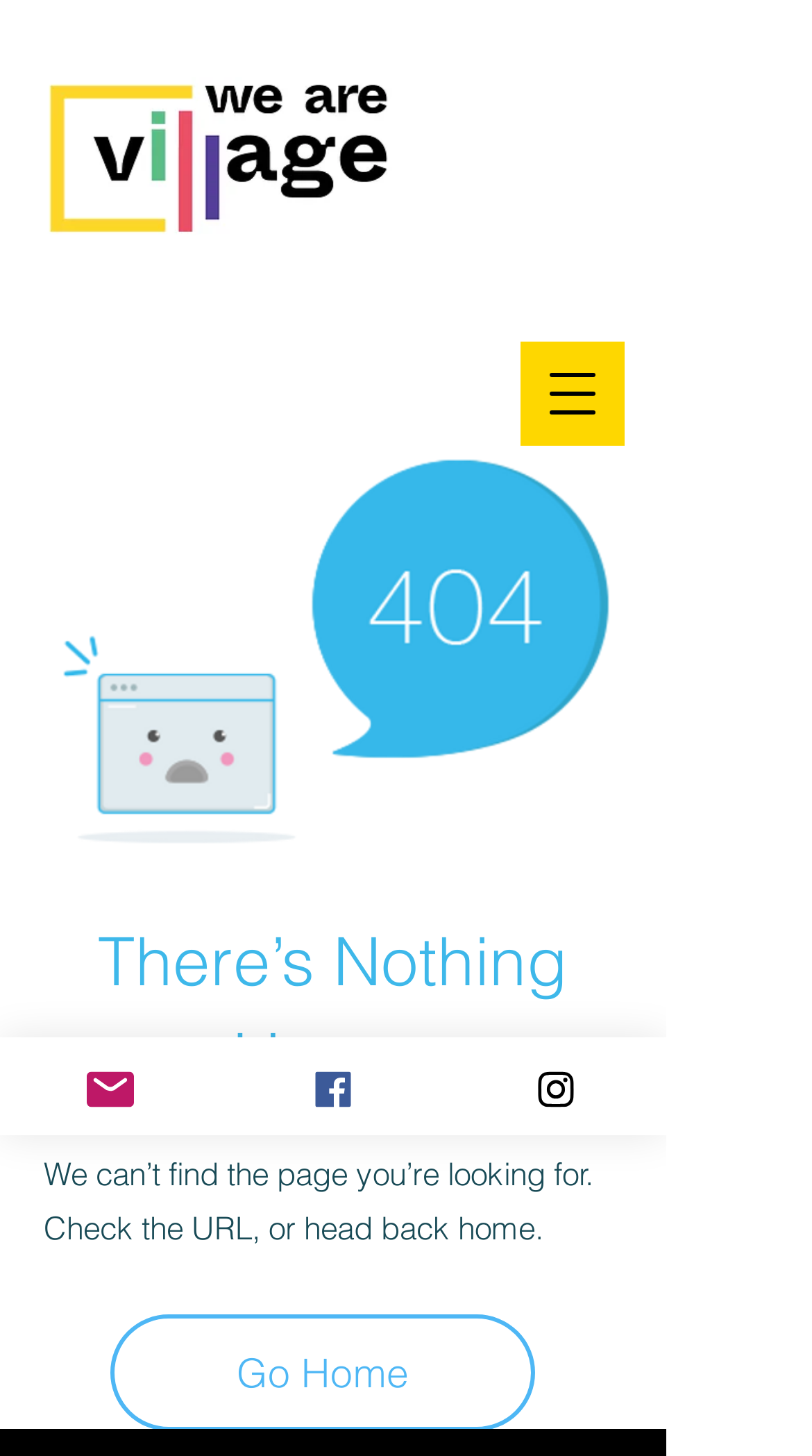What is the current page status?
Your answer should be a single word or phrase derived from the screenshot.

404